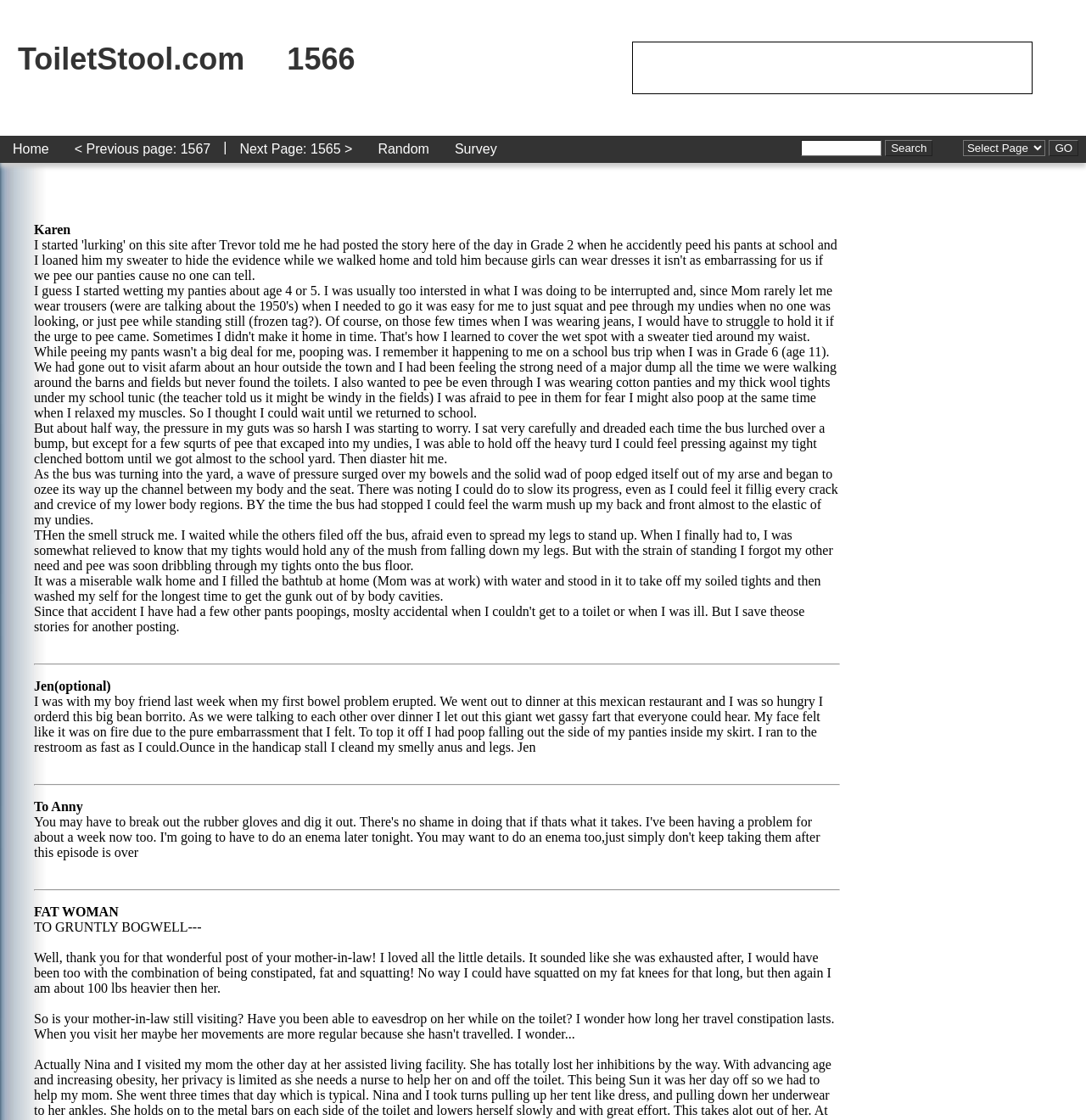Determine the bounding box for the UI element as described: "Next Page: 1565 >". The coordinates should be represented as four float numbers between 0 and 1, formatted as [left, top, right, bottom].

[0.209, 0.121, 0.336, 0.145]